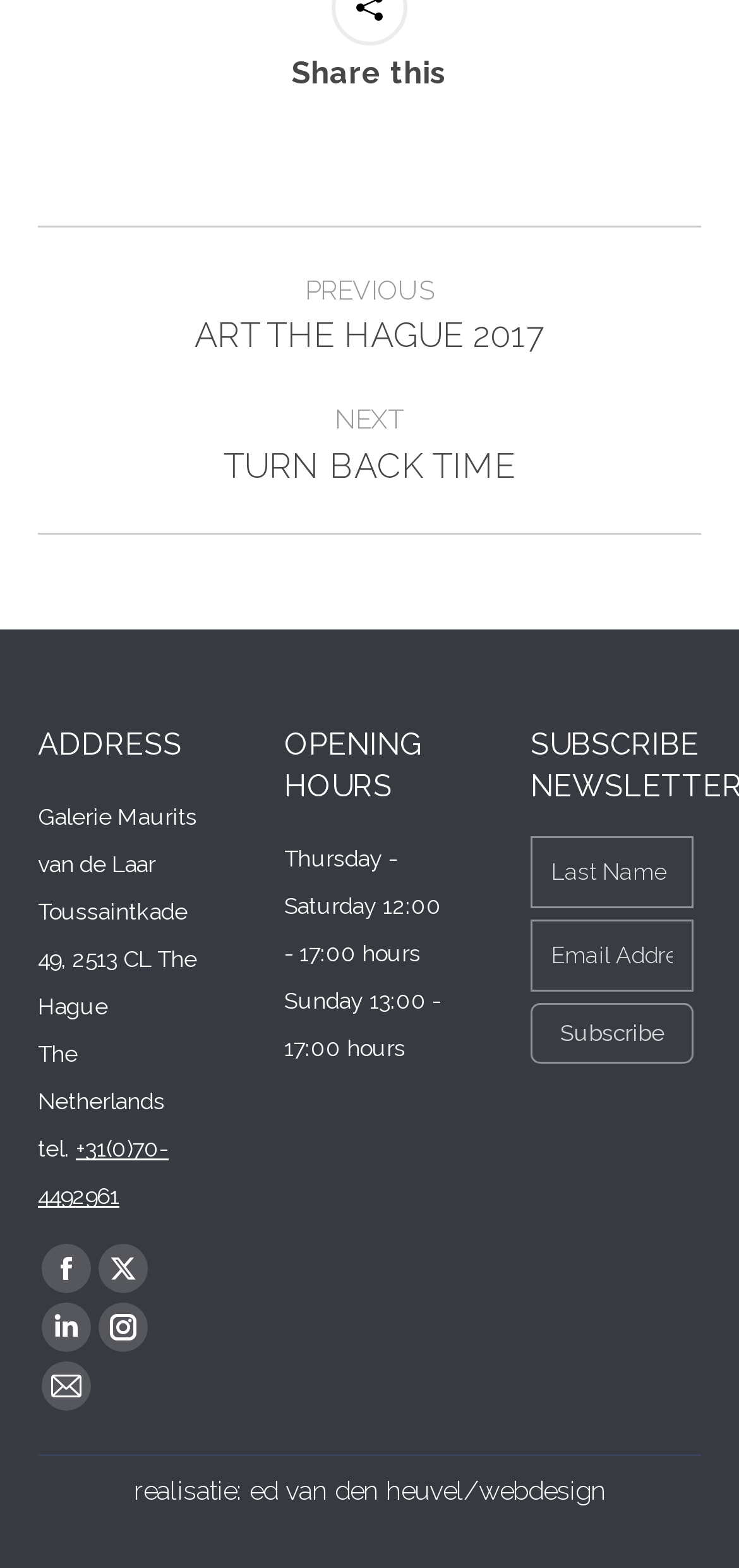Determine the bounding box coordinates for the area that should be clicked to carry out the following instruction: "Click the 'Facebook' social media link".

None